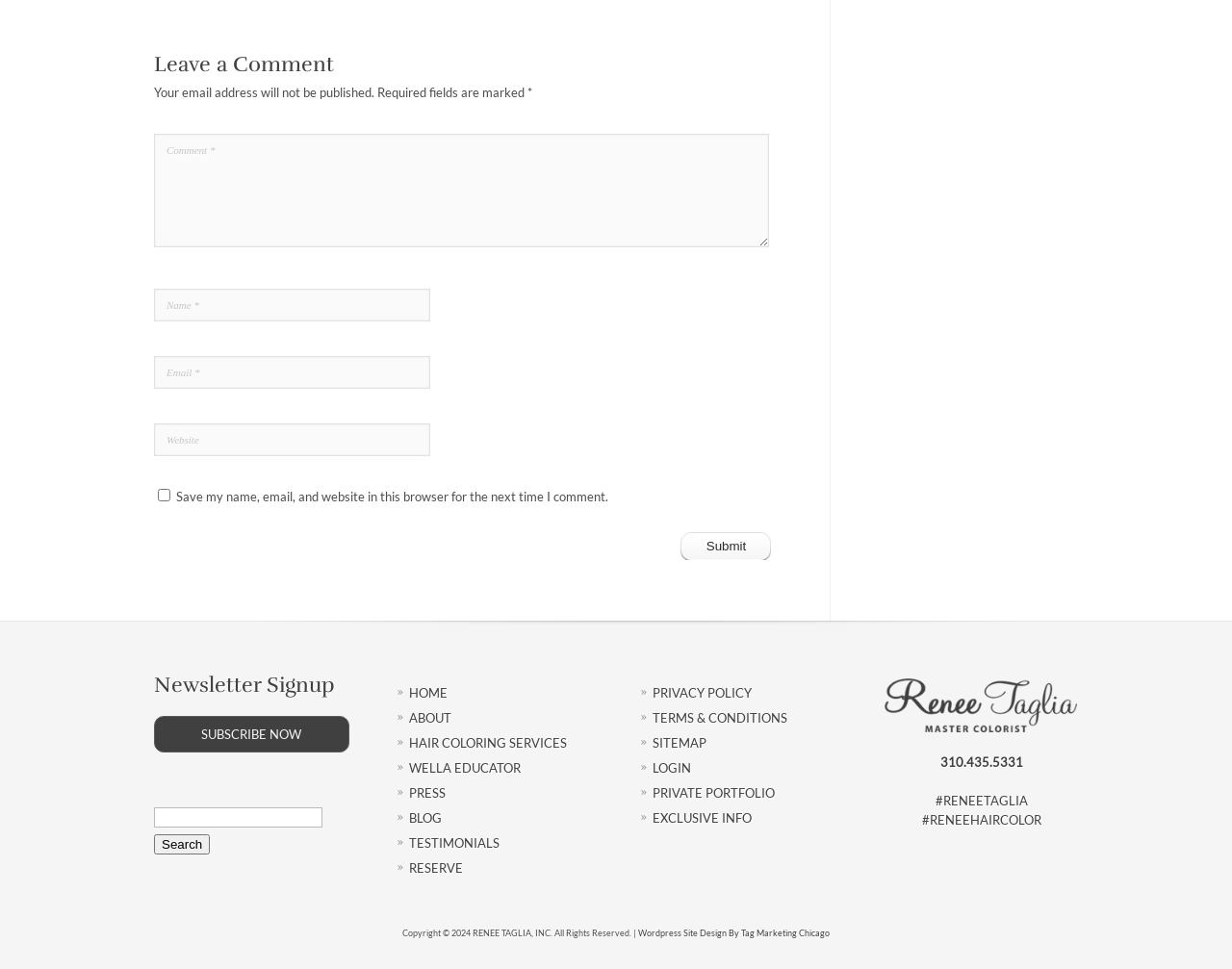Specify the bounding box coordinates for the region that must be clicked to perform the given instruction: "go to home page".

None